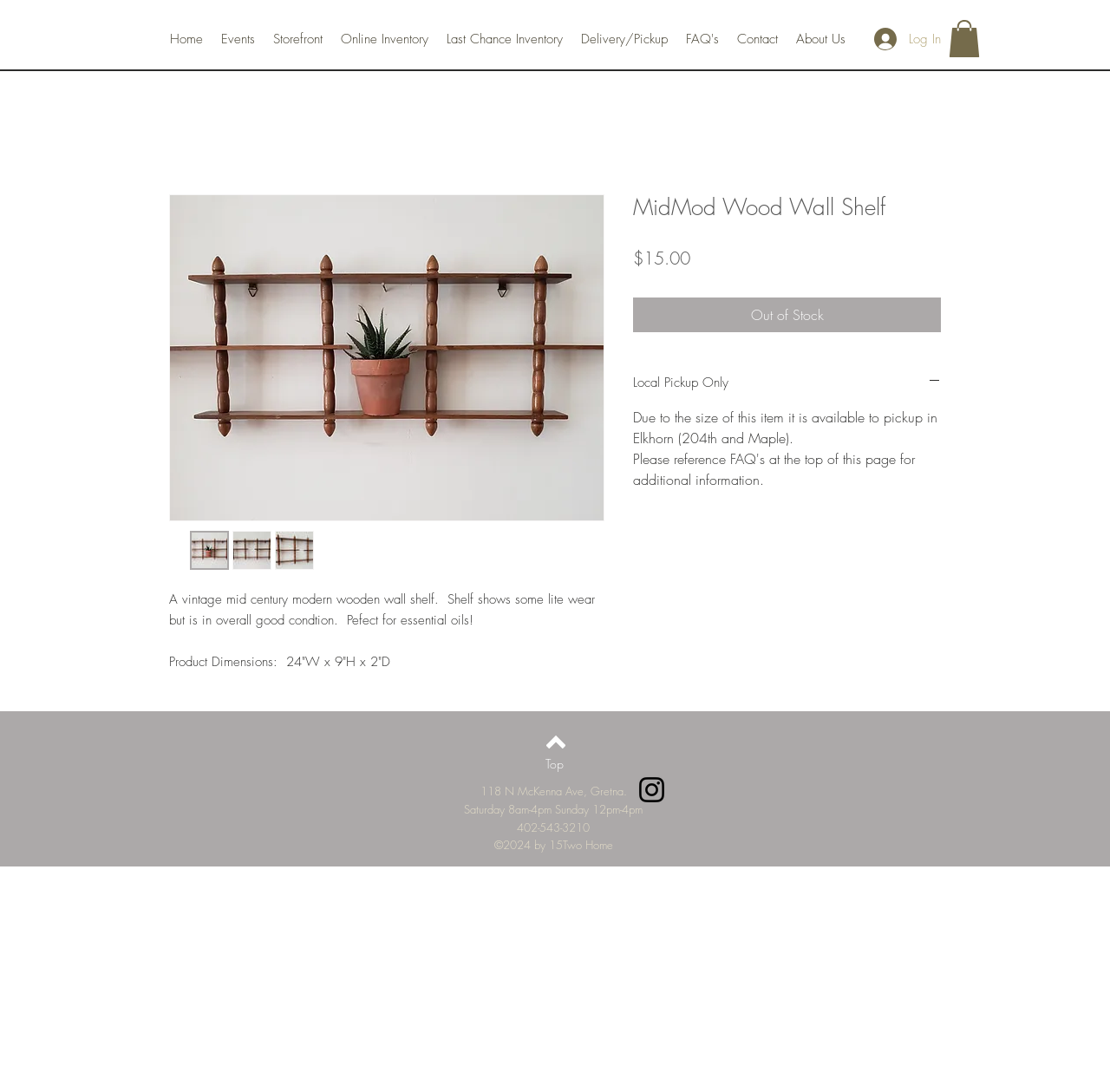Use a single word or phrase to answer this question: 
How many thumbnails are displayed for the product?

3